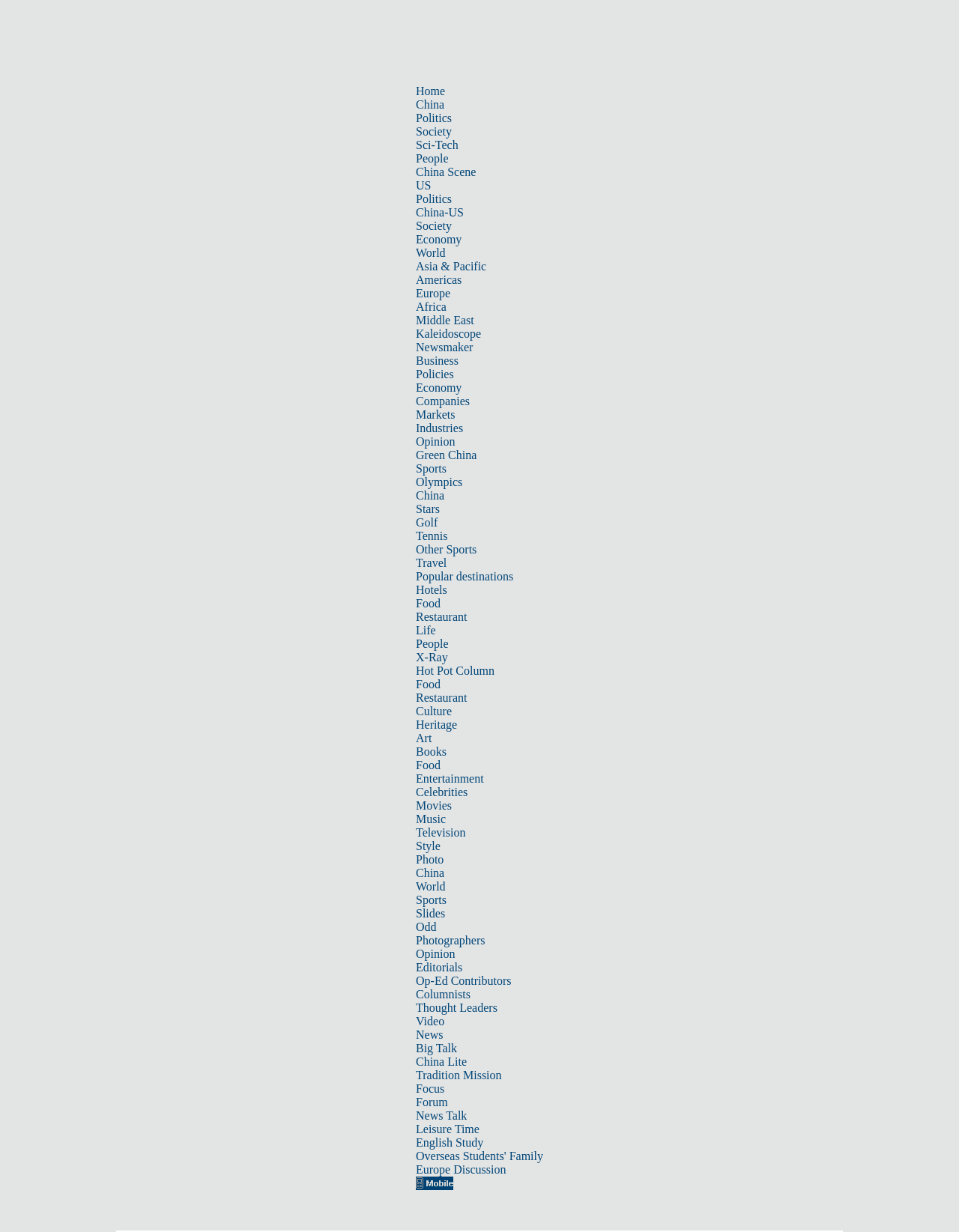How many categories are listed in the top navigation bar?
Refer to the image and respond with a one-word or short-phrase answer.

20